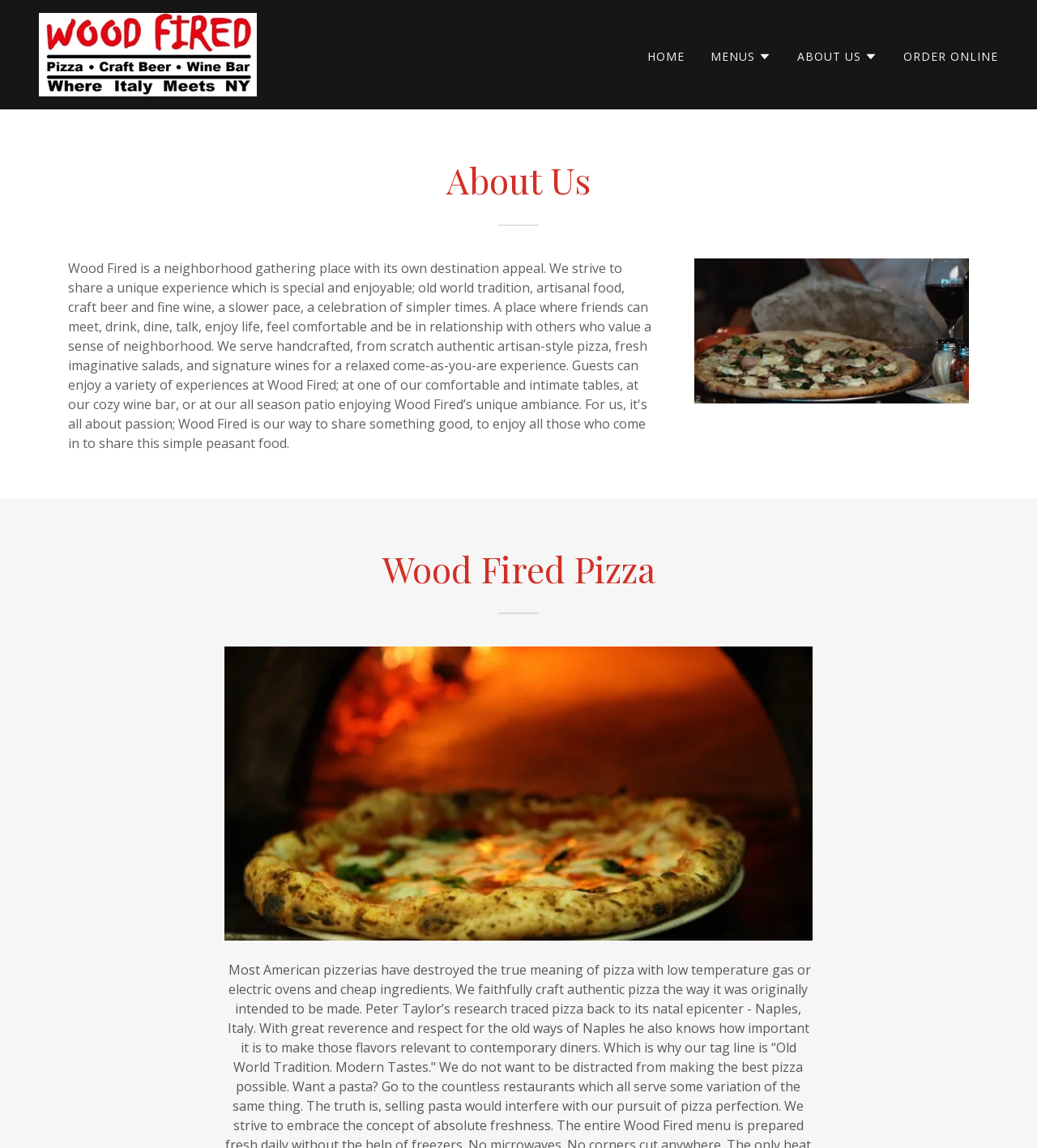What is the name of the pizza place?
Based on the image, answer the question in a detailed manner.

Based on the link with the text 'Wood Fired Pizza Wine Bar' and an image, I infer that this is the name of the pizza place.